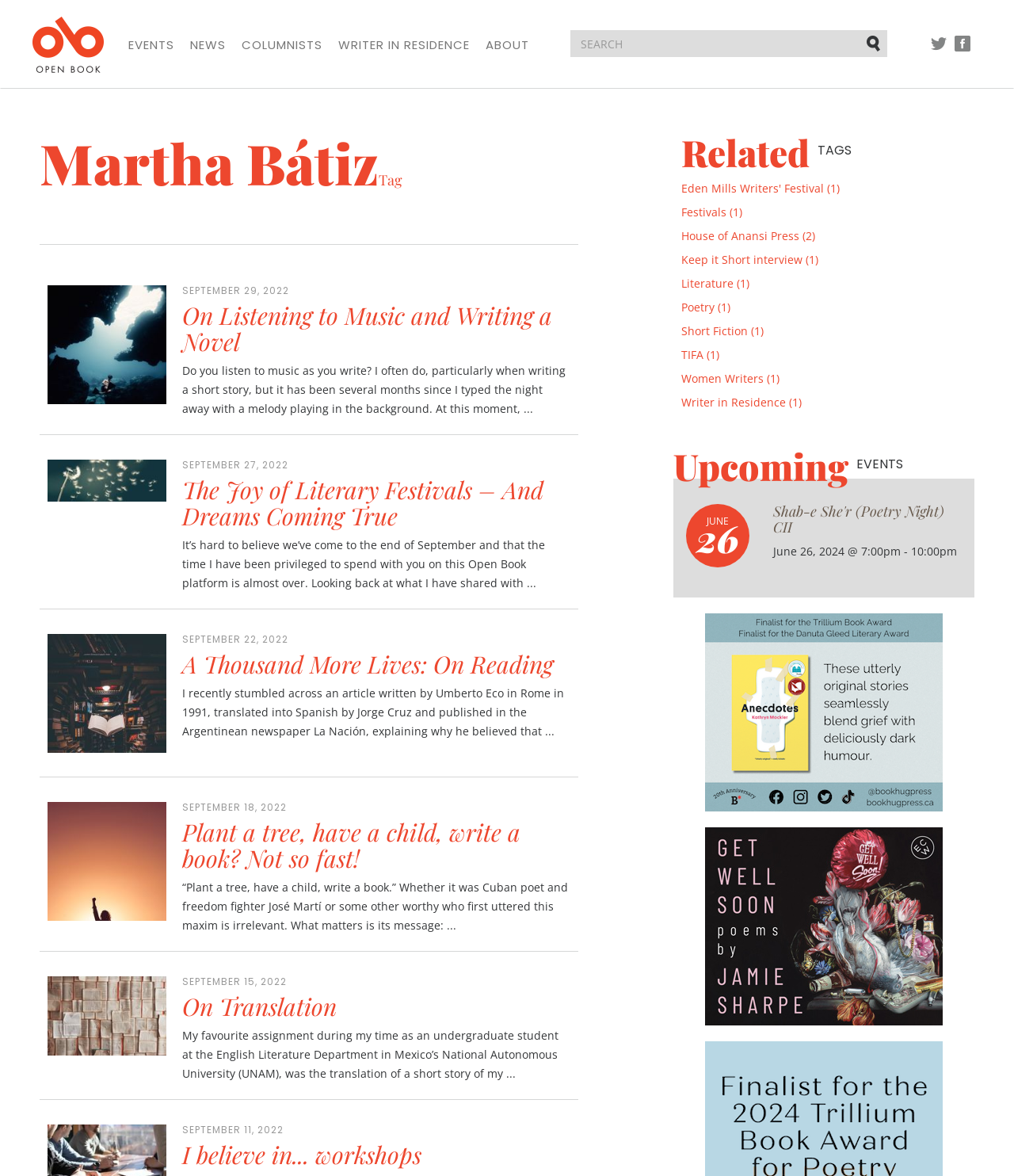What is the theme of the 'On Listening to Music and Writing a Novel' article? Based on the screenshot, please respond with a single word or phrase.

Music and Writing